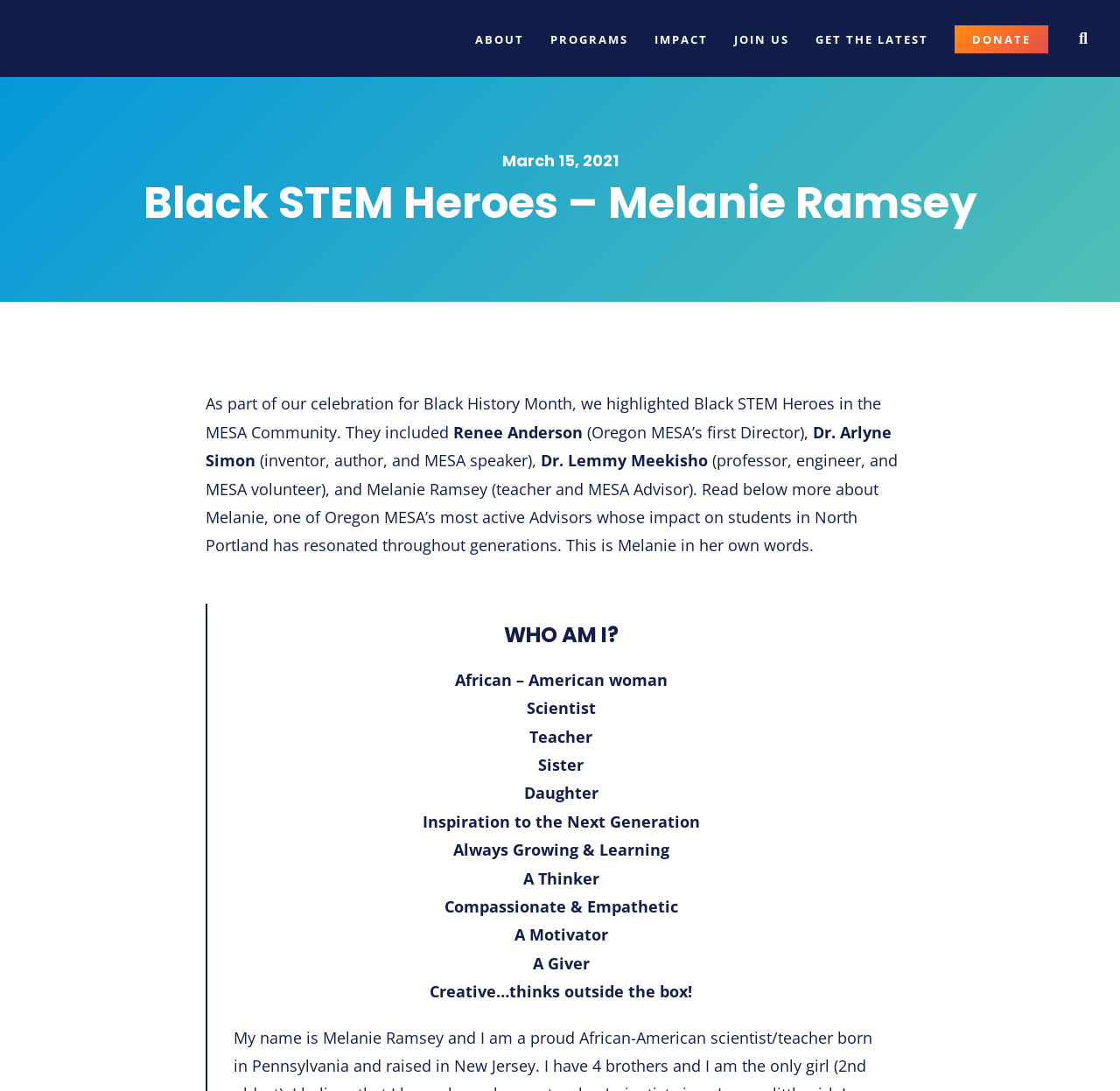Can you pinpoint the bounding box coordinates for the clickable element required for this instruction: "Click on Twitter"? The coordinates should be four float numbers between 0 and 1, i.e., [left, top, right, bottom].

None